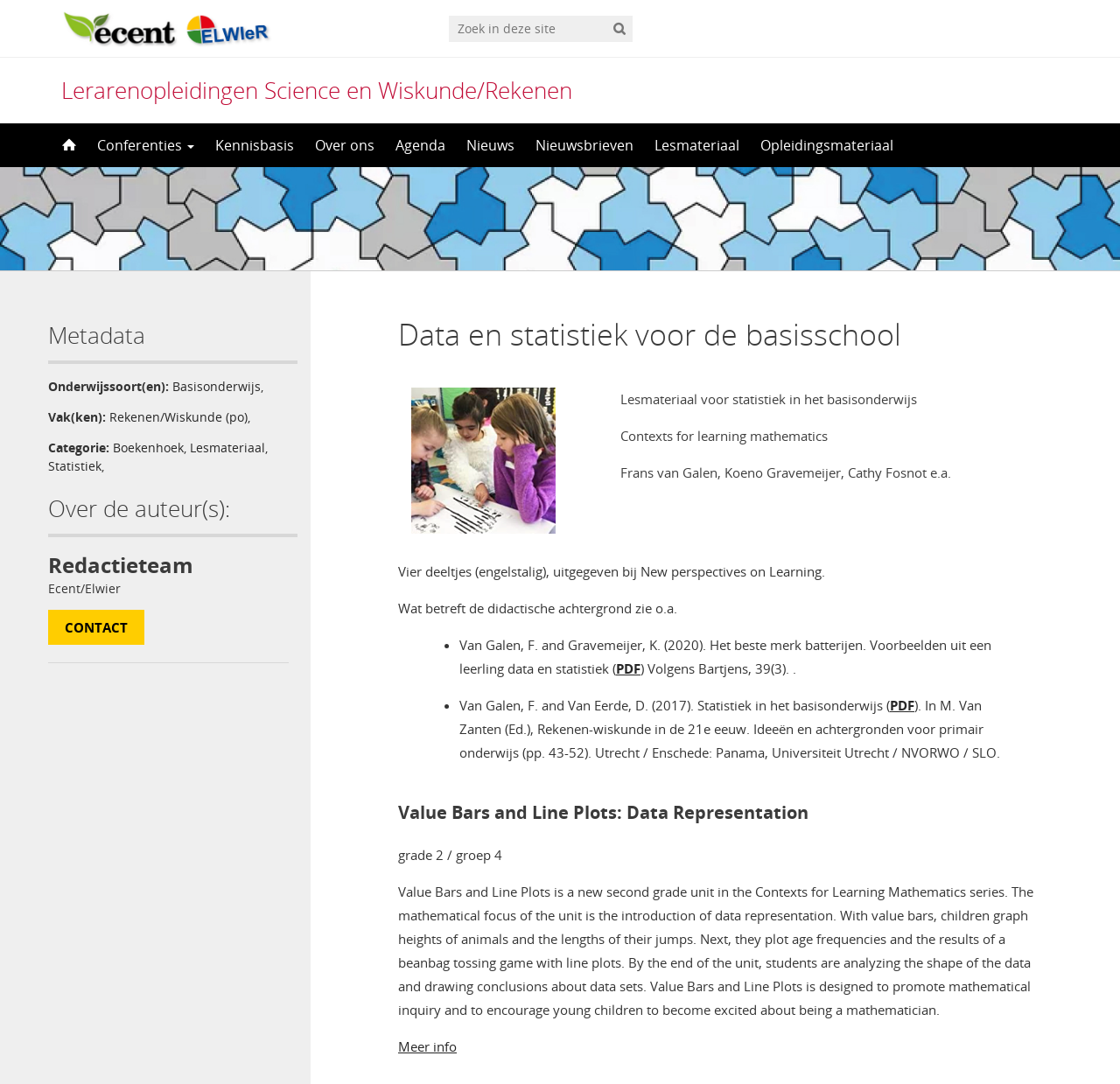What is the category of the book?
Provide a comprehensive and detailed answer to the question.

I found the category of the book by looking at the metadata section, where it says 'Categorie:' and then lists 'Boekenhoek' as one of the categories.